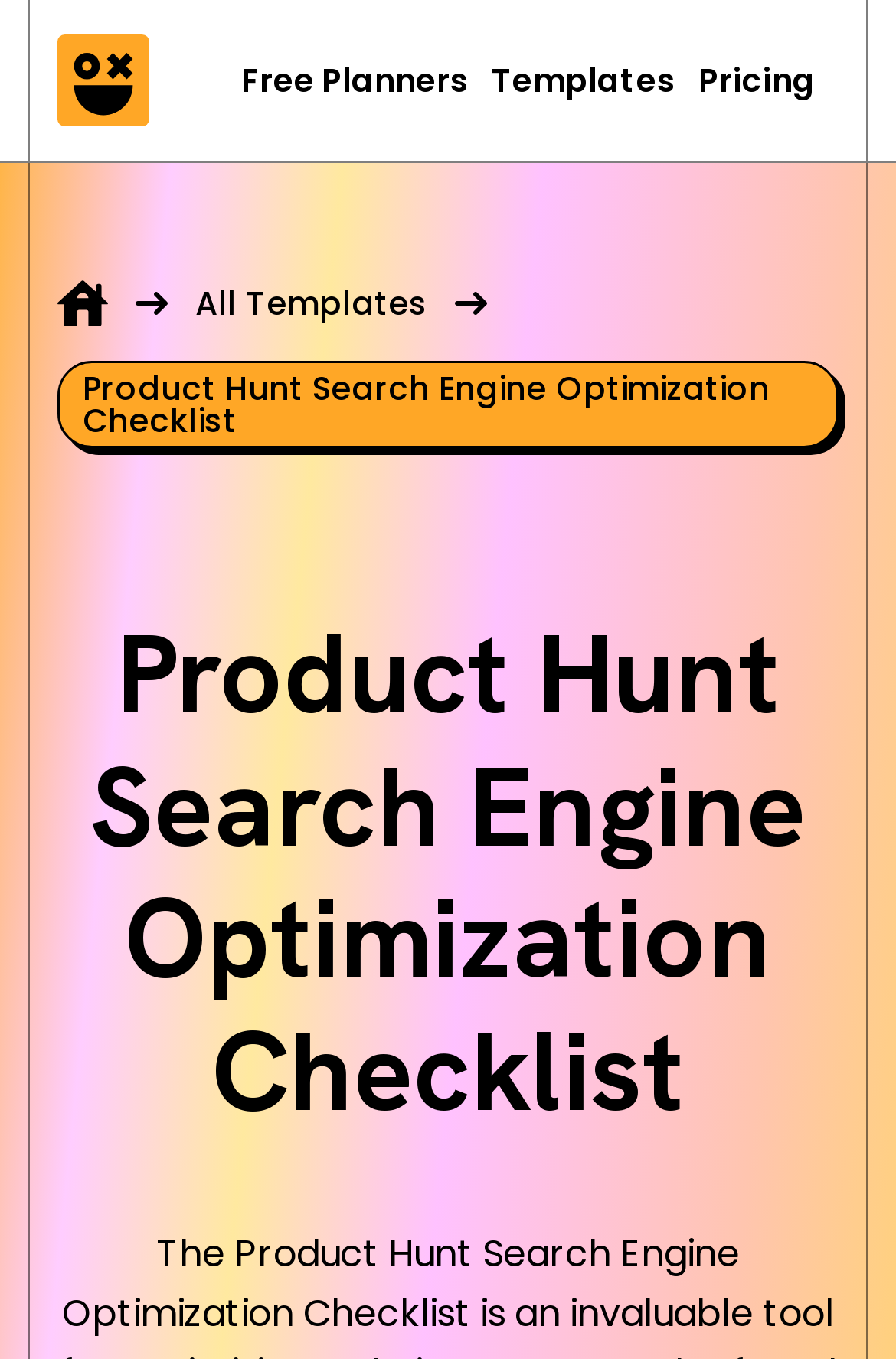Answer the following query with a single word or phrase:
How many main navigation links are there?

3